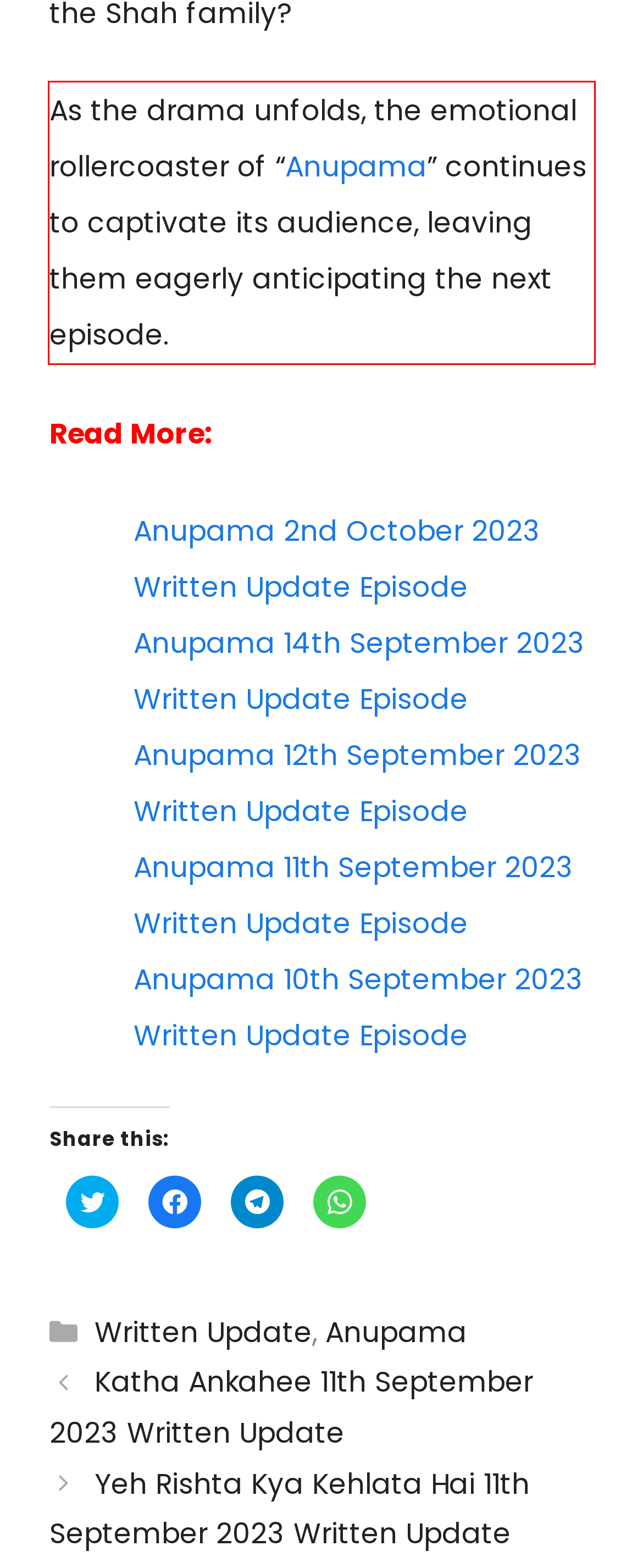Examine the webpage screenshot and use OCR to recognize and output the text within the red bounding box.

As the drama unfolds, the emotional rollercoaster of “Anupama” continues to captivate its audience, leaving them eagerly anticipating the next episode.